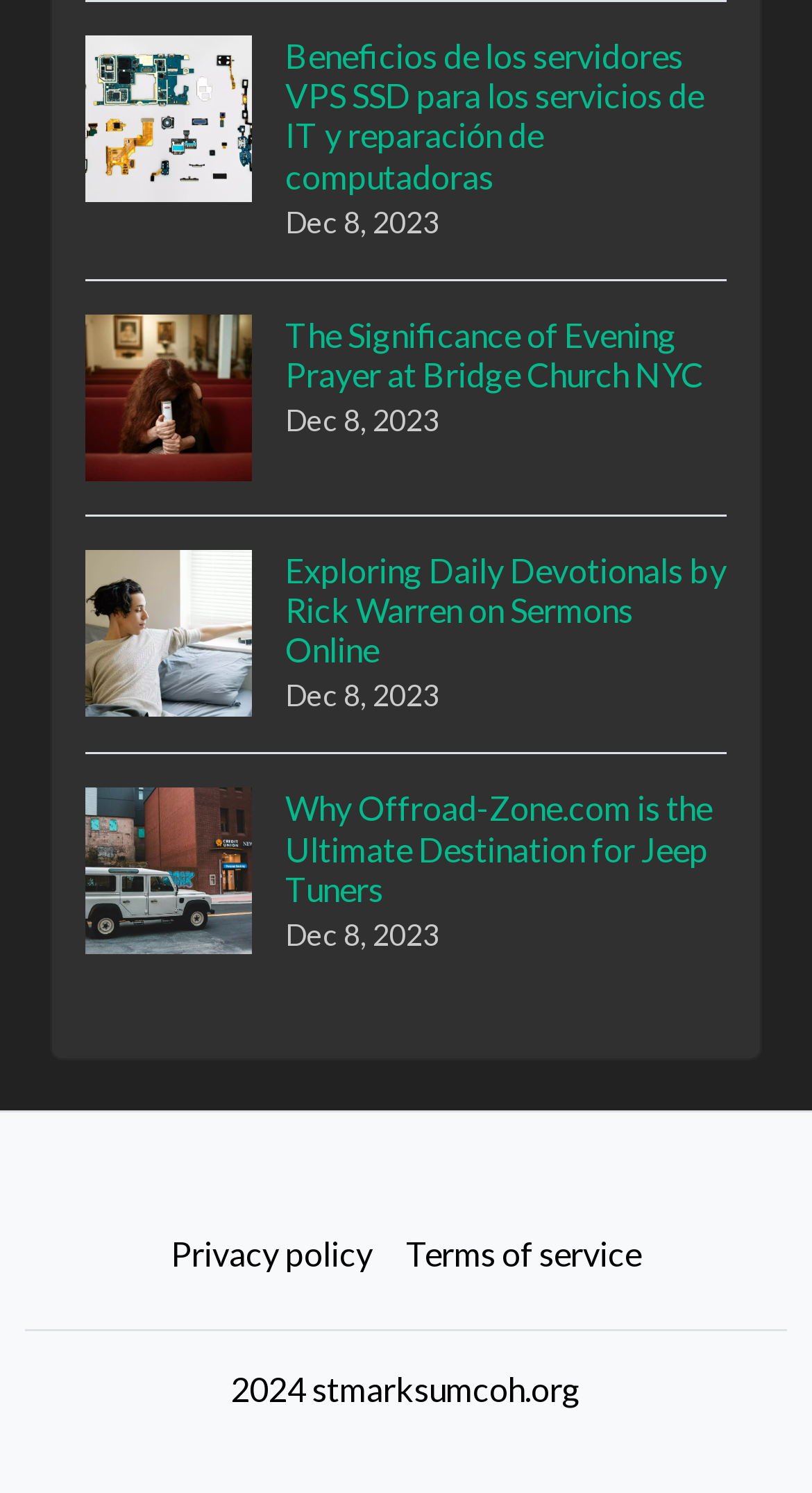What is the position of the 'Privacy policy' link?
Please analyze the image and answer the question with as much detail as possible.

I analyzed the bounding box coordinates of the 'Privacy policy' link, which are [0.19, 0.812, 0.479, 0.868]. Comparing these coordinates with others, I determined that this link is located at the bottom left of the webpage.